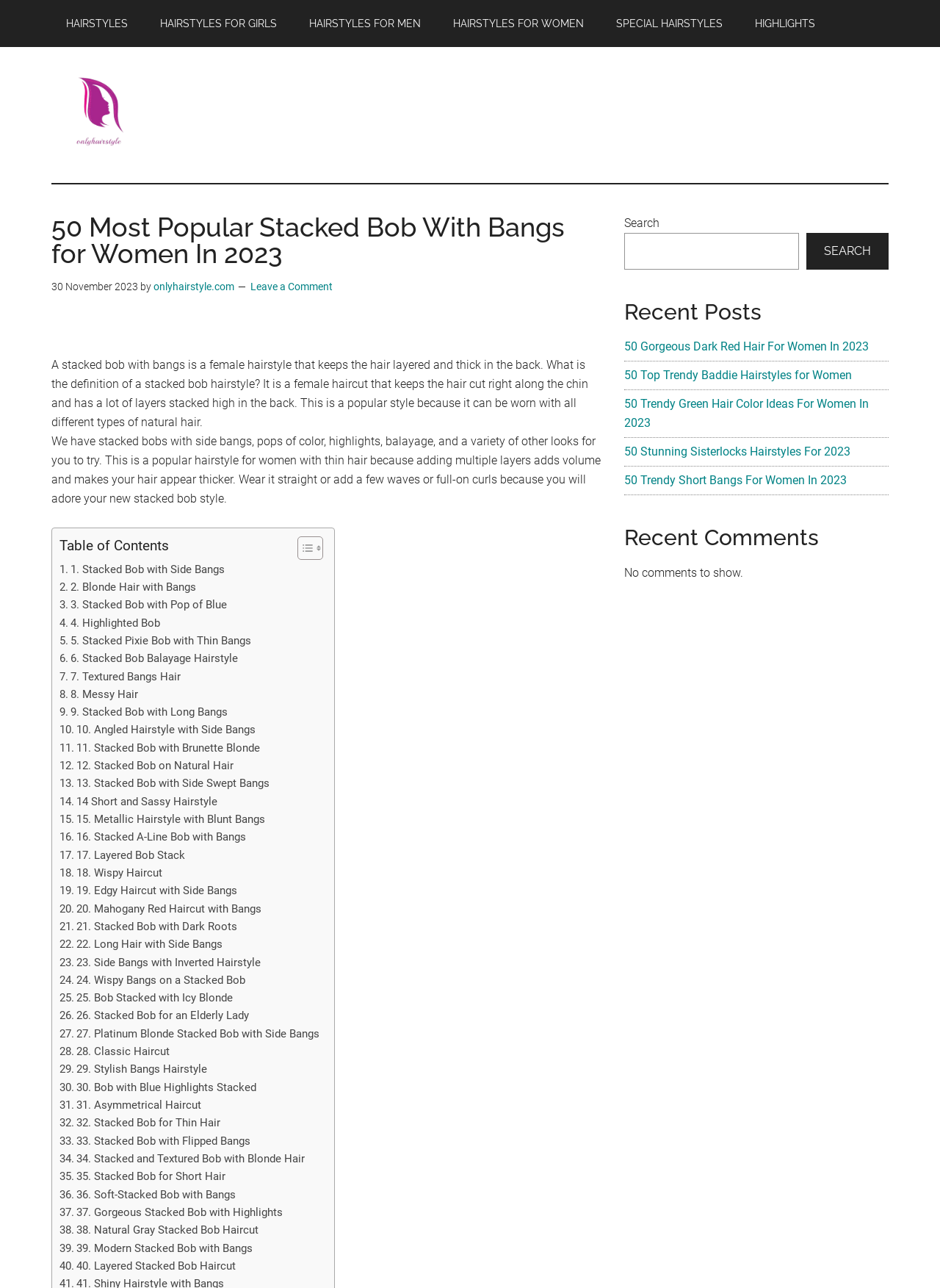What is the position of the 'Primary Sidebar' on the webpage?
Please provide a comprehensive answer based on the contents of the image.

The 'Primary Sidebar' is located on the right side of the webpage, below the main heading, and contains a search bar, recent posts, and other secondary content.